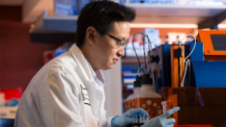Elaborate on all the features and components visible in the image.

The image captures a focused researcher in a laboratory setting, wearing a white lab coat and blue gloves. He is engaged in a meticulous task at a workstation equipped with scientific instruments, including a colorful apparatus in orange and blue. The background is filled with various laboratory supplies and equipment, indicating an environment dedicated to advanced research. This scene is part of the Stanford Cancer Institute Clinical Trials Office's commitment to facilitating translational research through extensive support services, emphasizing the importance of trained staff in ensuring quality and compliance in clinical studies.